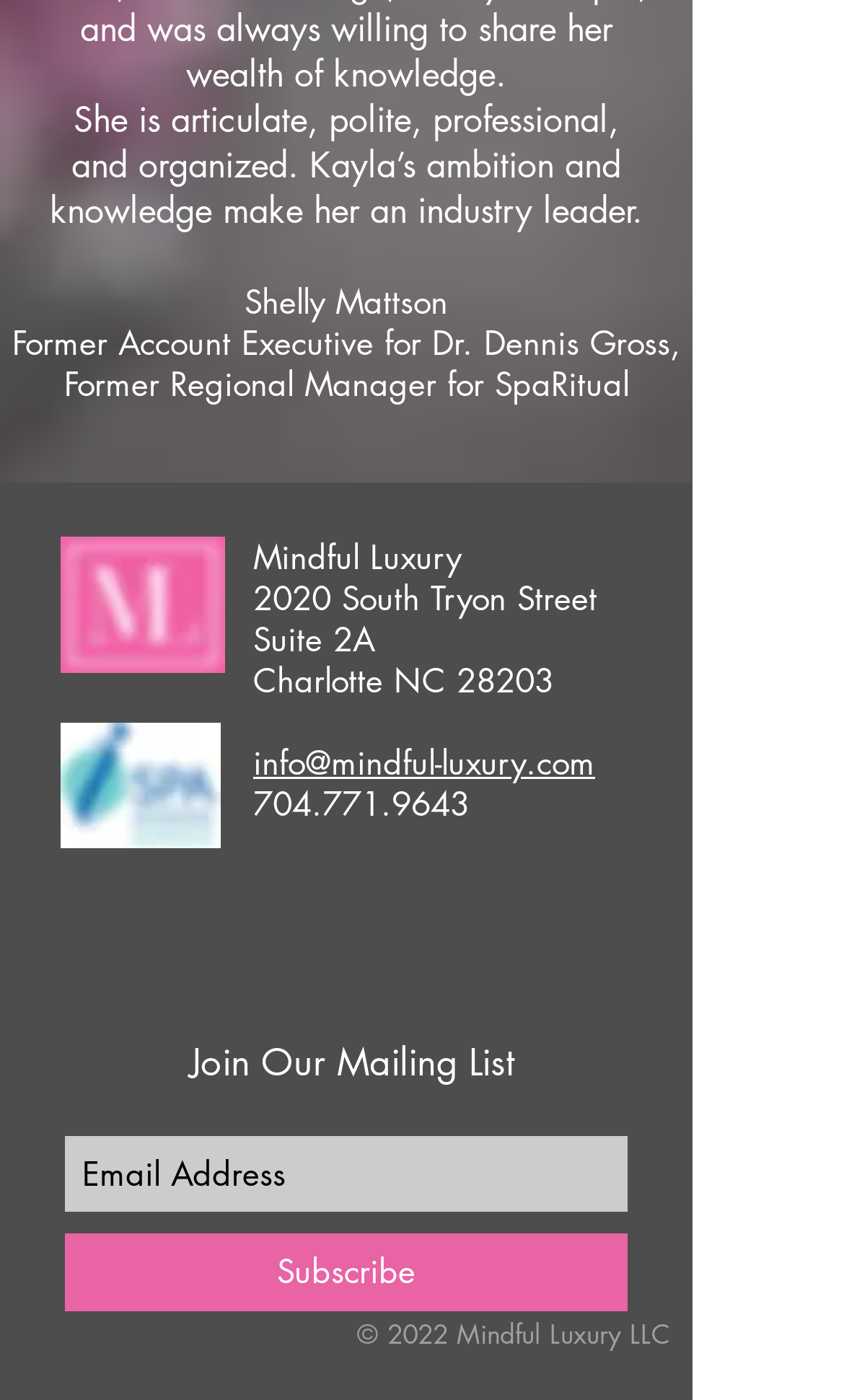Please determine the bounding box coordinates of the element to click on in order to accomplish the following task: "Enter email address". Ensure the coordinates are four float numbers ranging from 0 to 1, i.e., [left, top, right, bottom].

[0.077, 0.812, 0.744, 0.866]